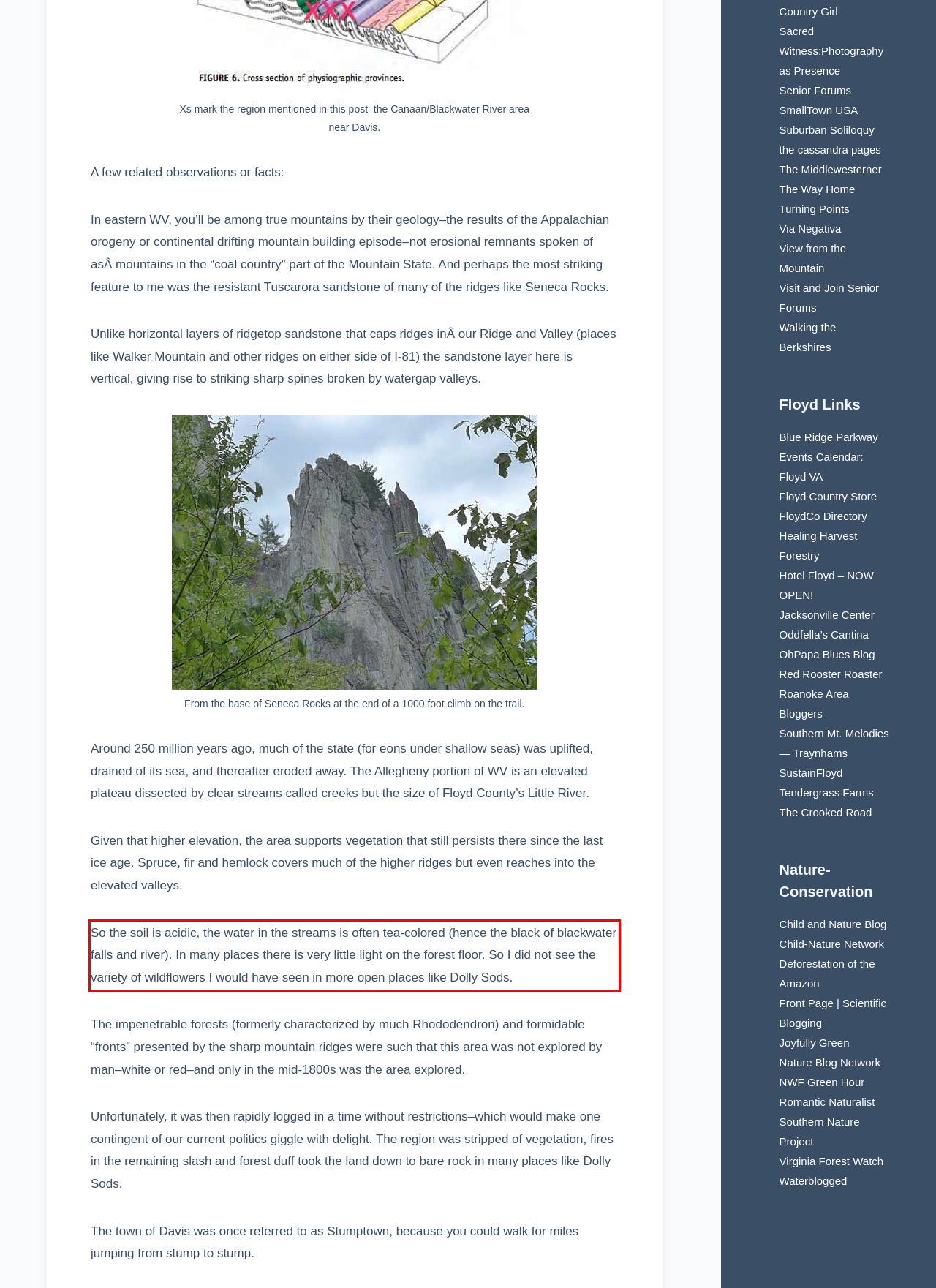Please analyze the screenshot of a webpage and extract the text content within the red bounding box using OCR.

So the soil is acidic, the water in the streams is often tea-colored (hence the black of blackwater falls and river). In many places there is very little light on the forest floor. So I did not see the variety of wildflowers I would have seen in more open places like Dolly Sods.